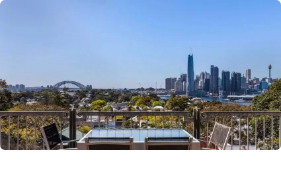Describe the scene depicted in the image with great detail.

The image showcases a stunning panoramic view from a terrace, which features a contemporary outdoor seating arrangement. In the foreground, sleek lounge chairs surround a glass-topped table, inviting relaxation and entertainment. Beyond the terrace, the urban skyline of Sydney comes alive with iconic structures such as the Sydney Harbour Bridge, adding a sense of grandeur to the scene. The vibrant cityscape is complemented by lush greenery, creating a harmonious blend of nature and urban life. The clear blue sky enhances the picturesque atmosphere, making this space an ideal haven for both leisurely afternoons and lavish gatherings.